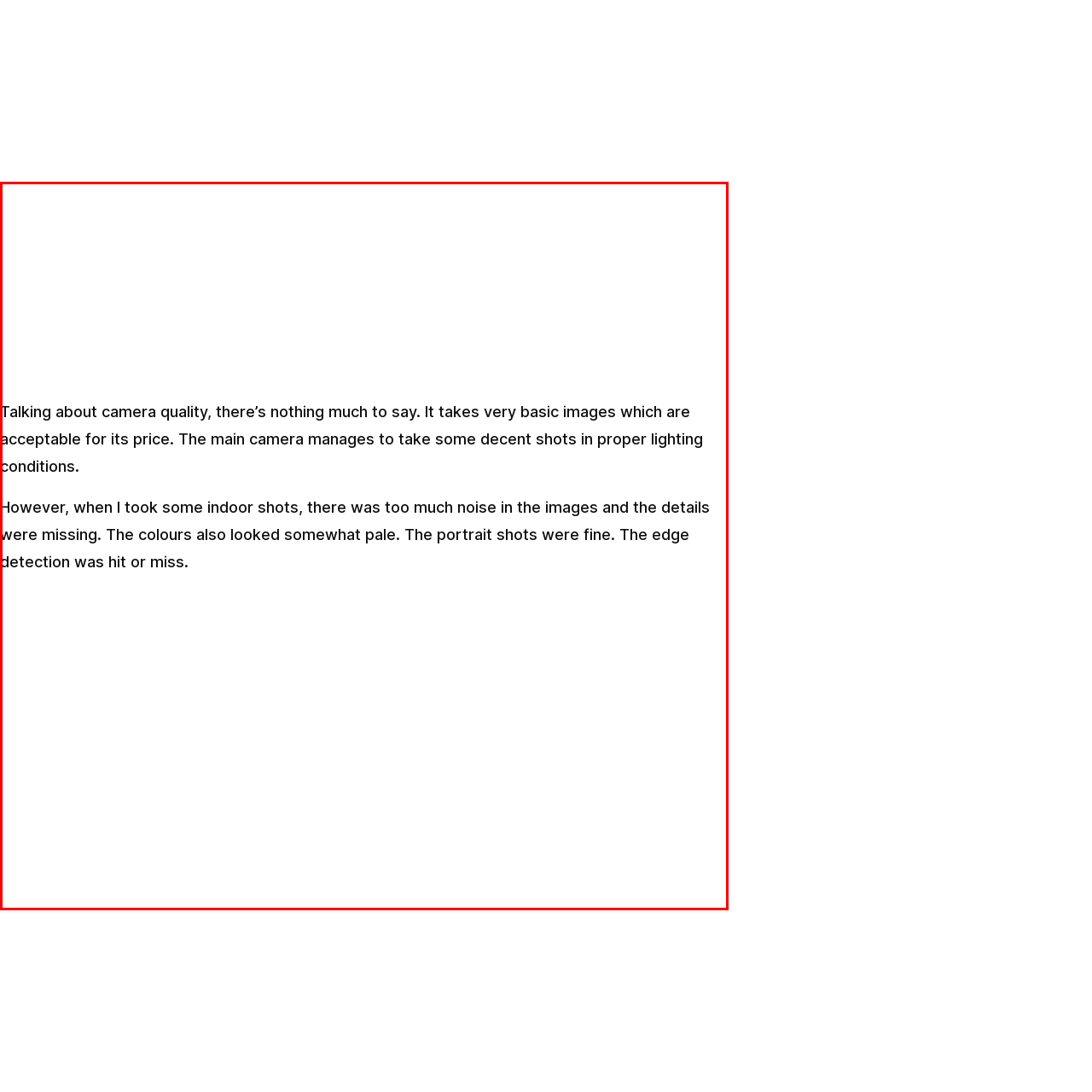What is the resolution of the front-facing camera?
Inspect the image enclosed by the red bounding box and respond with as much detail as possible.

The caption states that the Tecno Spark Go 2023 has a 5MP front-facing camera designed for selfies and video calls.